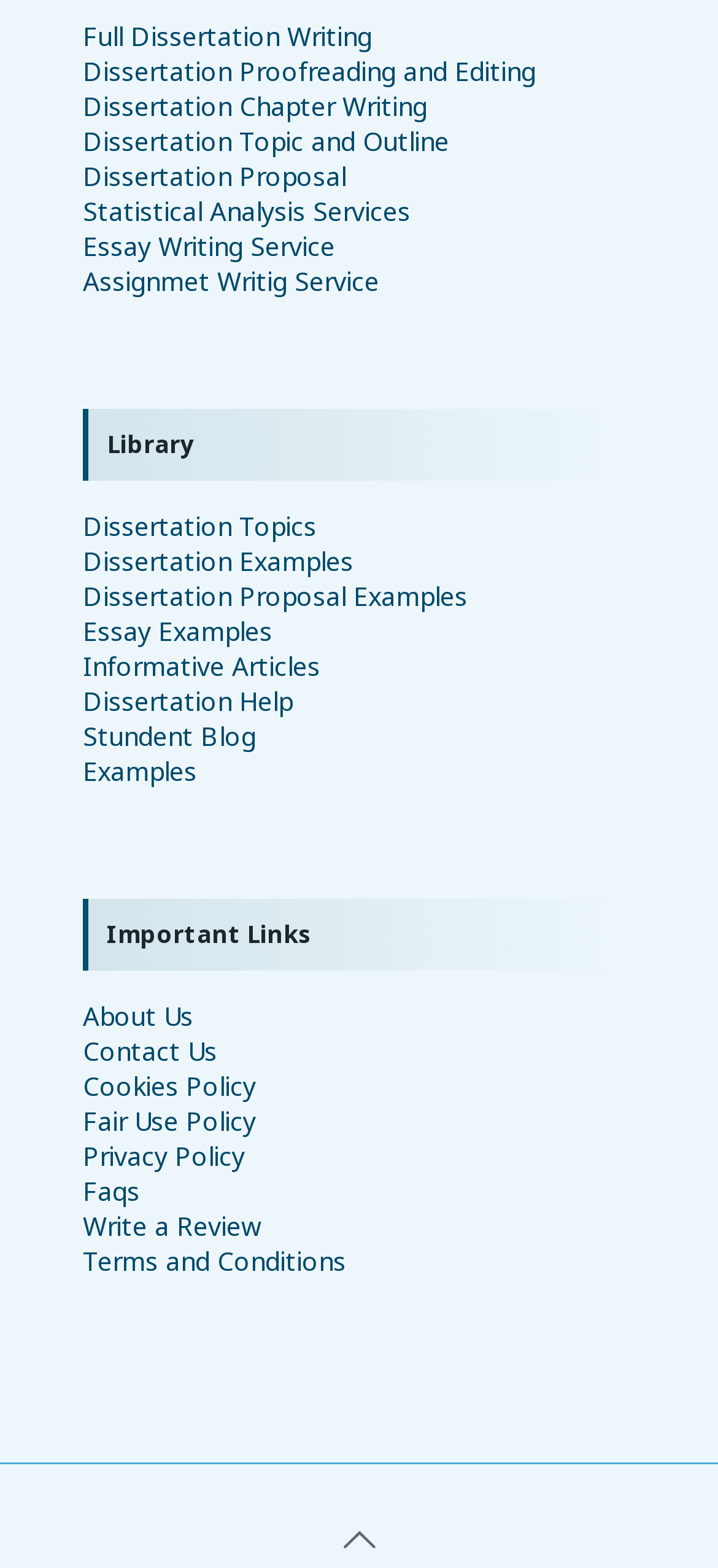Specify the bounding box coordinates of the area to click in order to execute this command: 'View Dissertation Examples'. The coordinates should consist of four float numbers ranging from 0 to 1, and should be formatted as [left, top, right, bottom].

[0.115, 0.347, 0.492, 0.369]